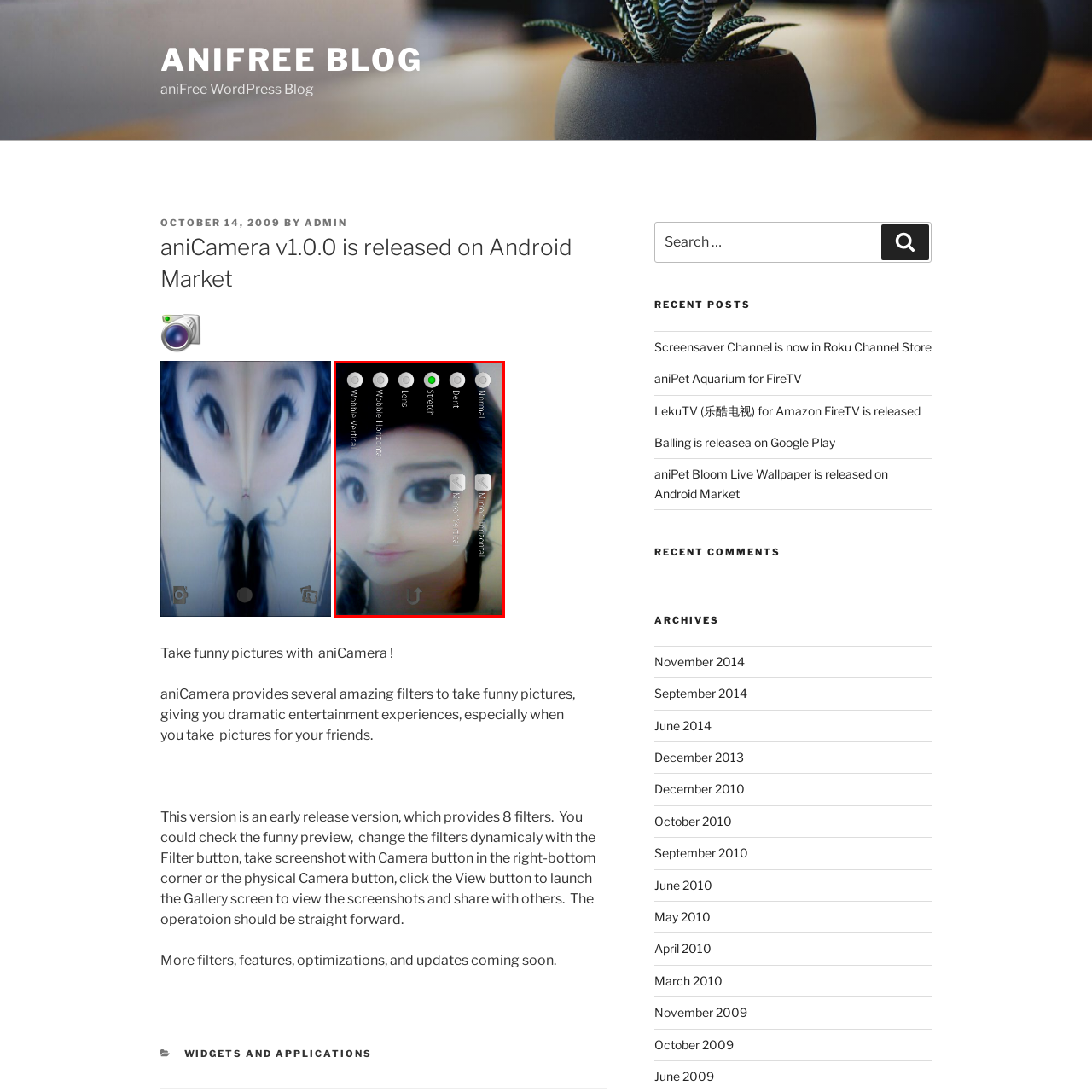Thoroughly describe the scene within the red-bordered area of the image.

The image showcases a user interface from the aniCamera app, highlighting various filters available for editing photographs. The central feature appears to be a stylized portrait of a person with exaggerated facial characteristics, designed to create a humorous effect. 

At the top, there are several buttons labeled "Wobble Vertical," "Wobble Horizontal," "Lens," "Stretch," and "Dent," indicating different filter options for modifying the image’s appearance. A green indicator suggests that the "Stretch" filter is currently active. 

Below these options, the interface includes buttons labeled "Mirrored Vertical" and "Mirrored Horizontal," allowing further customization of the photo effect. The overall layout emphasizes a playful approach to photography, reflecting the app's purpose of enabling users to take funny and entertaining pictures.